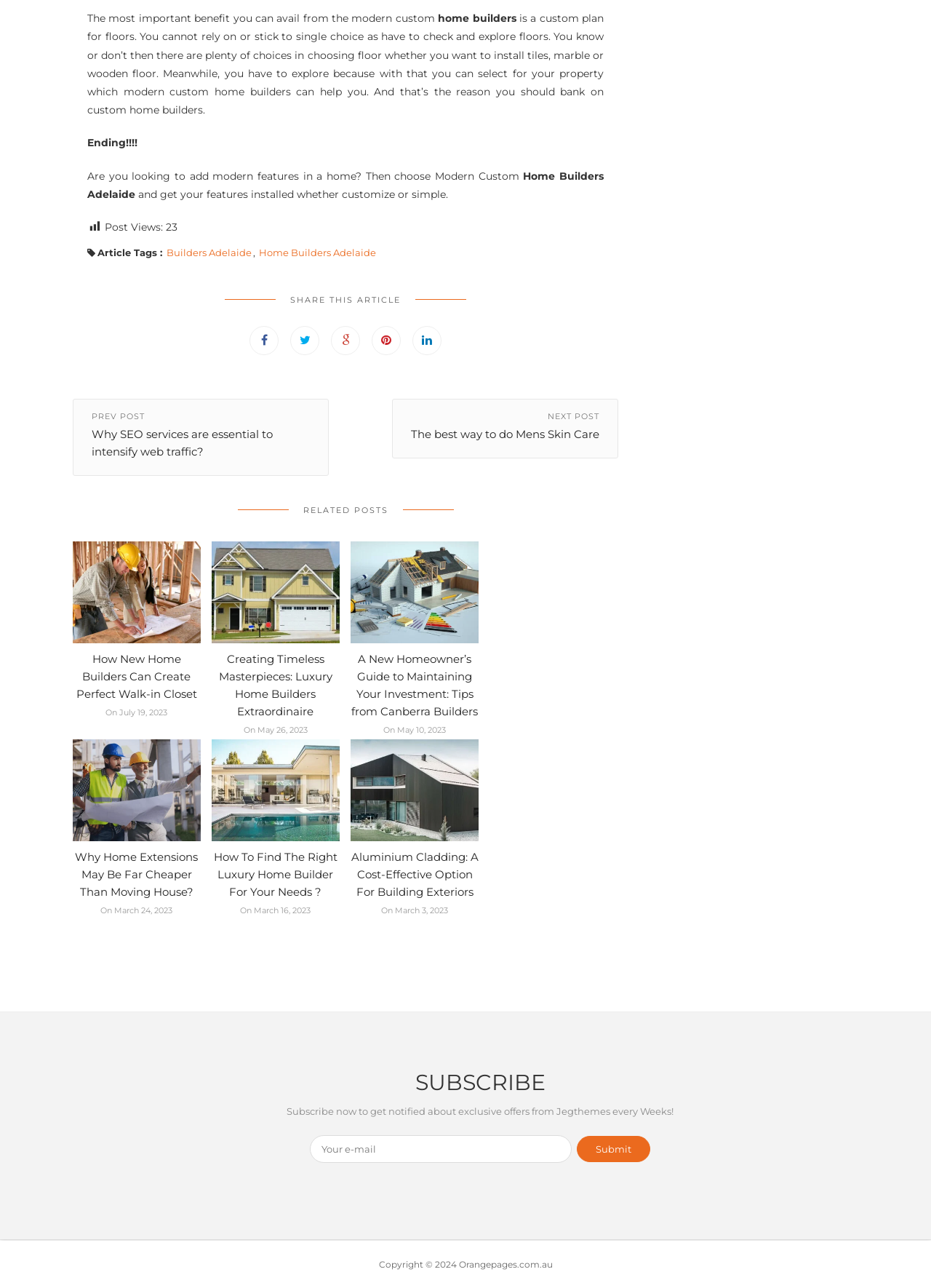Predict the bounding box coordinates for the UI element described as: "name="sml_submit" value="Submit"". The coordinates should be four float numbers between 0 and 1, presented as [left, top, right, bottom].

[0.62, 0.882, 0.698, 0.902]